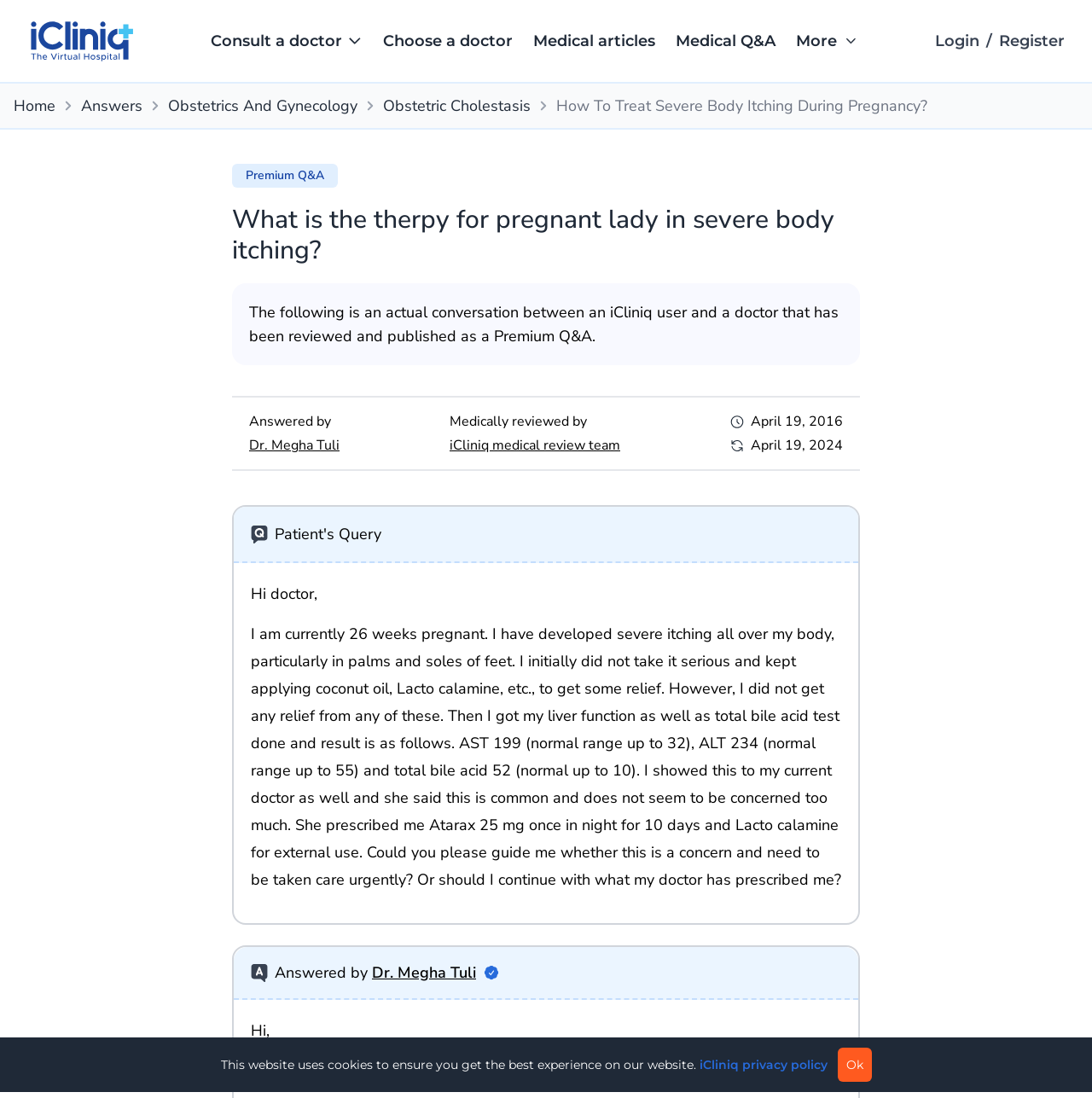What is the name of the doctor who answered the user's question?
Please respond to the question thoroughly and include all relevant details.

The doctor's name is mentioned in the webpage content, specifically in the section where the doctor's response is provided. The text 'Answered by Dr. Megha Tuli' clearly indicates the doctor's name.